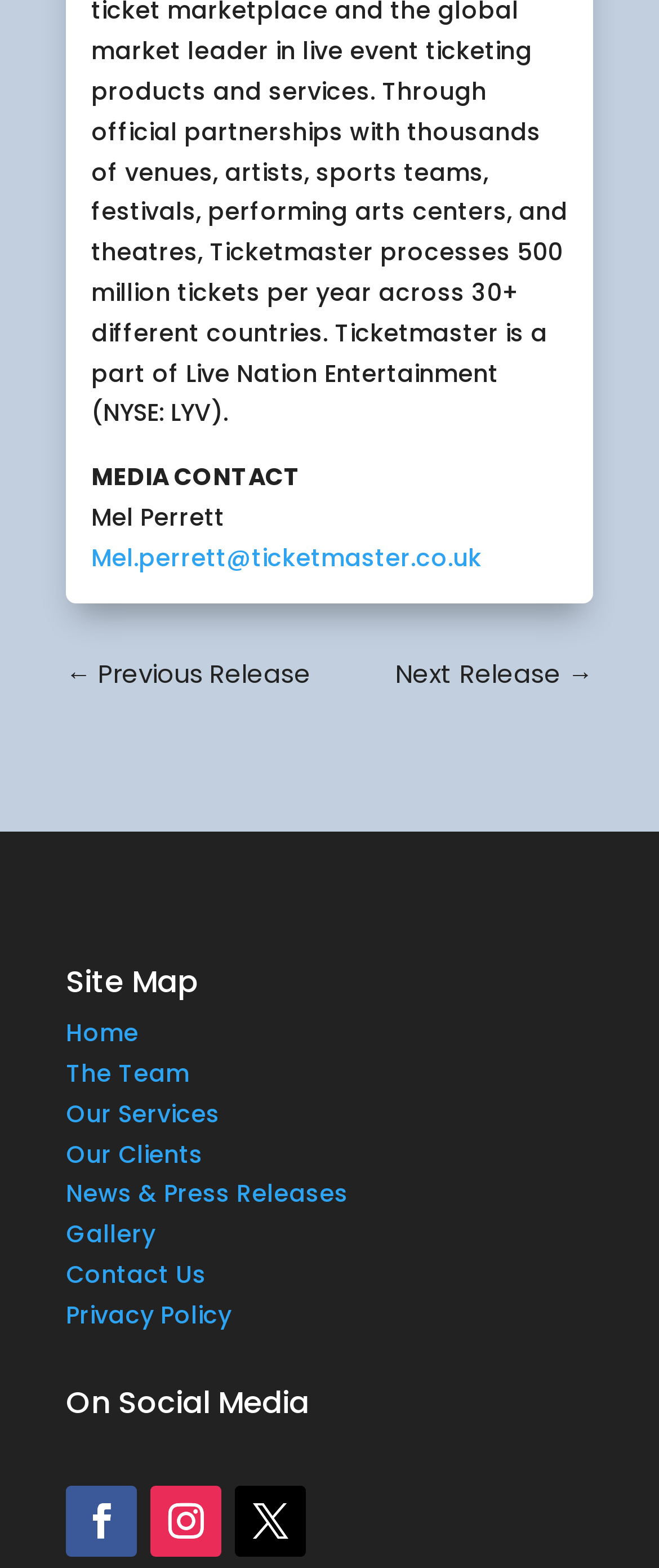Identify the bounding box coordinates for the UI element described as follows: ← Previous Release. Use the format (top-left x, top-left y, bottom-right x, bottom-right y) and ensure all values are floating point numbers between 0 and 1.

[0.1, 0.418, 0.472, 0.443]